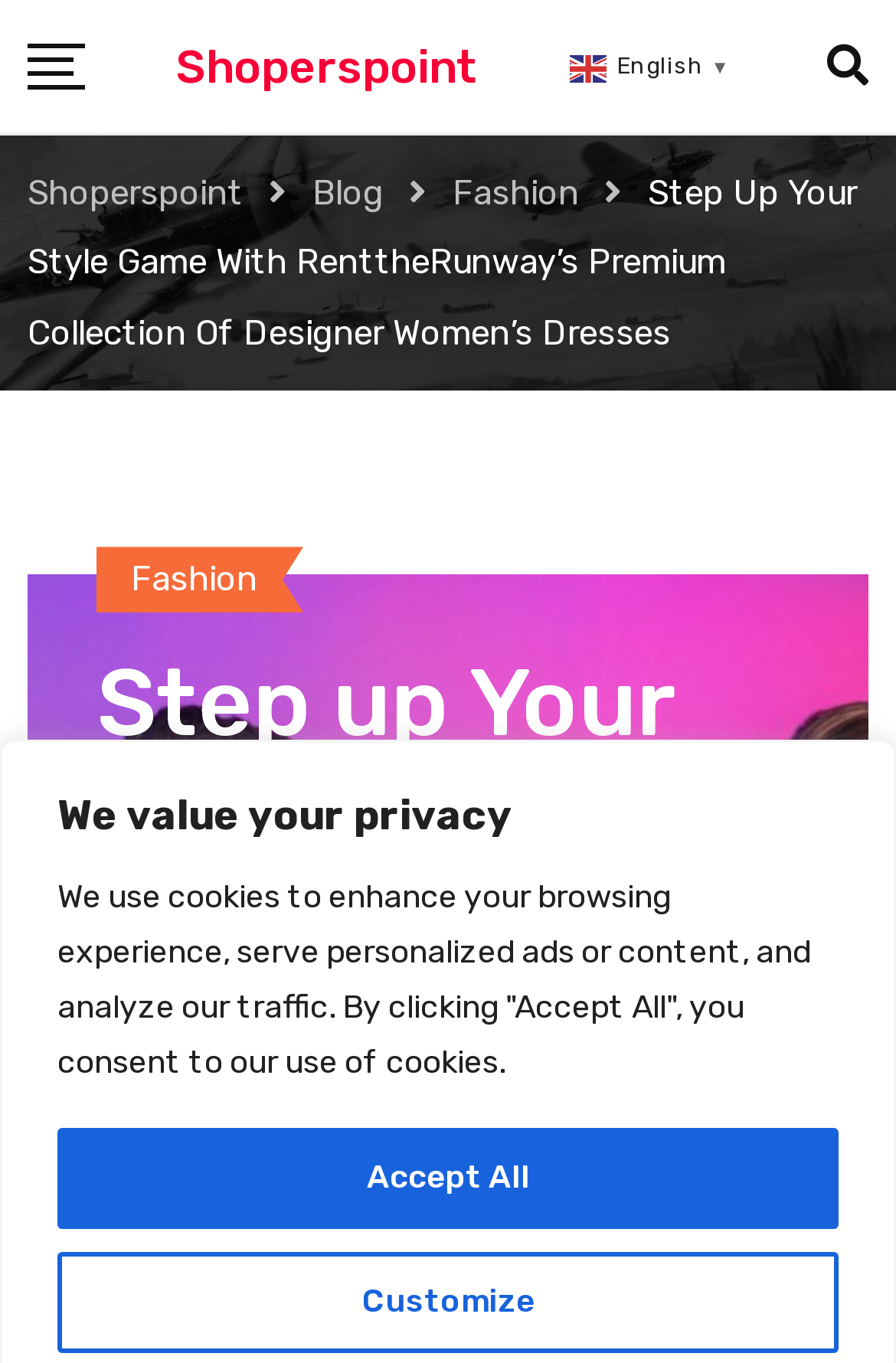Respond to the following query with just one word or a short phrase: 
What is the purpose of the website?

Online shopping